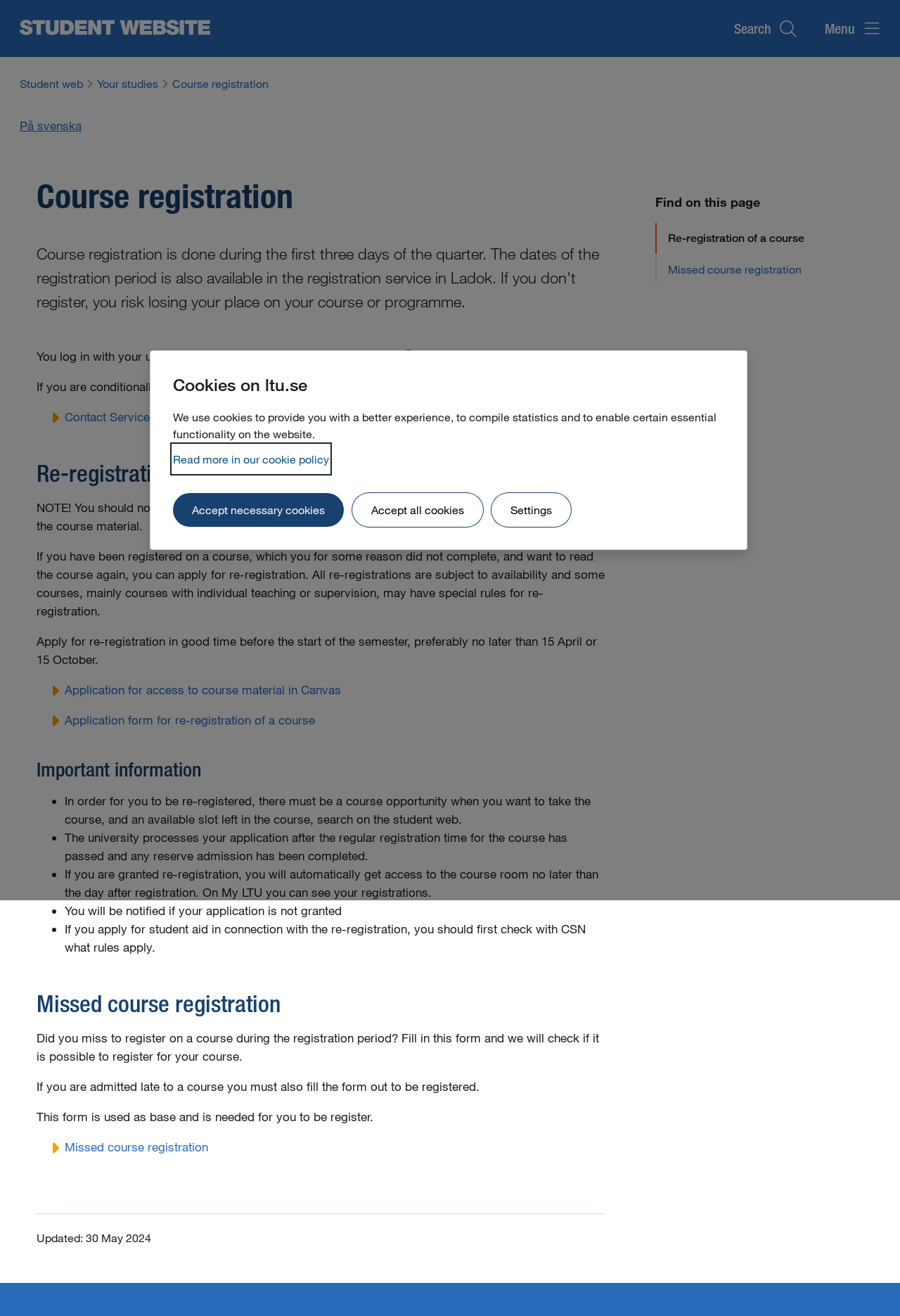Please identify the bounding box coordinates of where to click in order to follow the instruction: "Apply for re-registration of a course".

[0.072, 0.54, 0.35, 0.554]